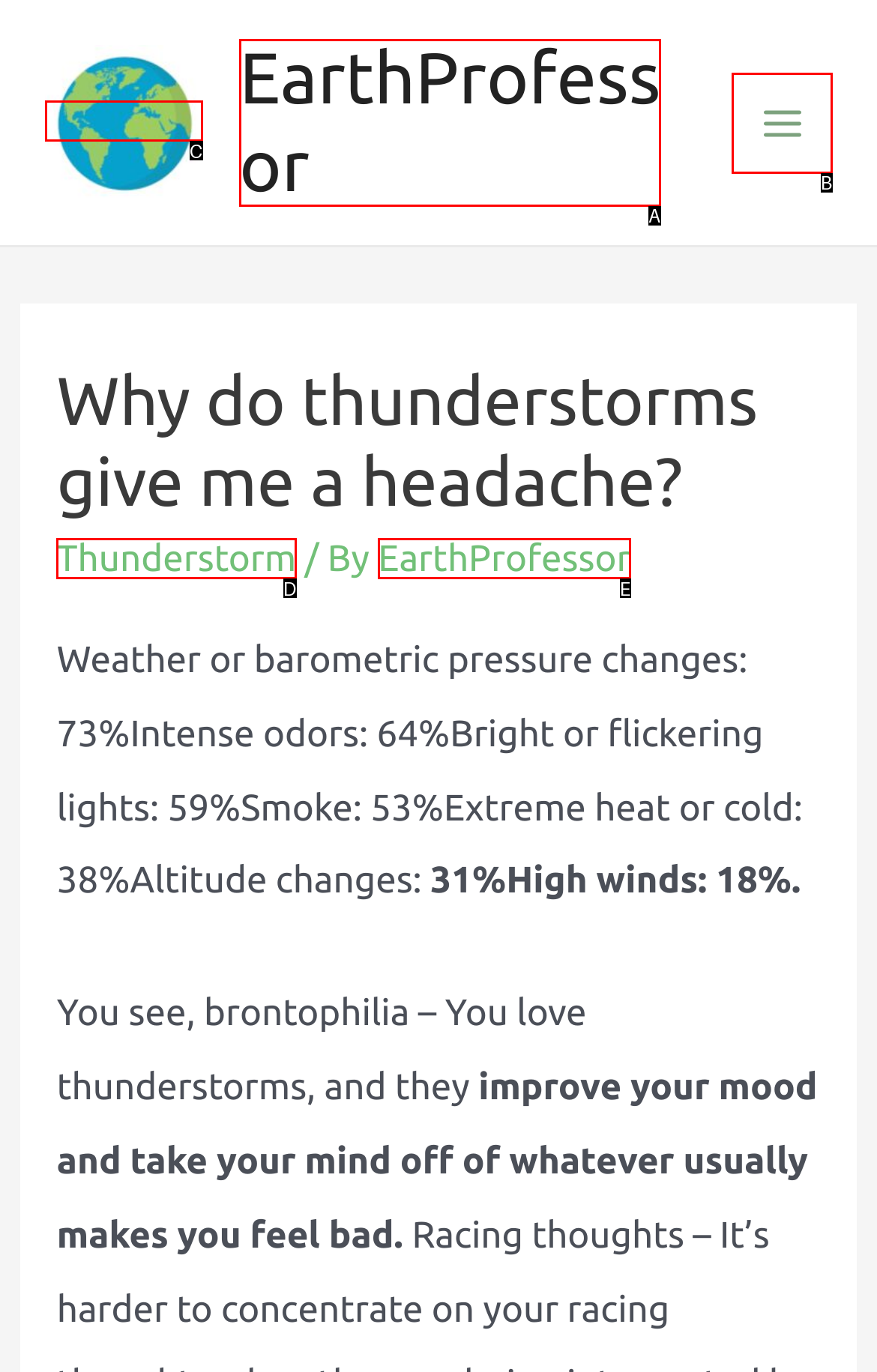Given the element description: alt="EarthProfessor", choose the HTML element that aligns with it. Indicate your choice with the corresponding letter.

C